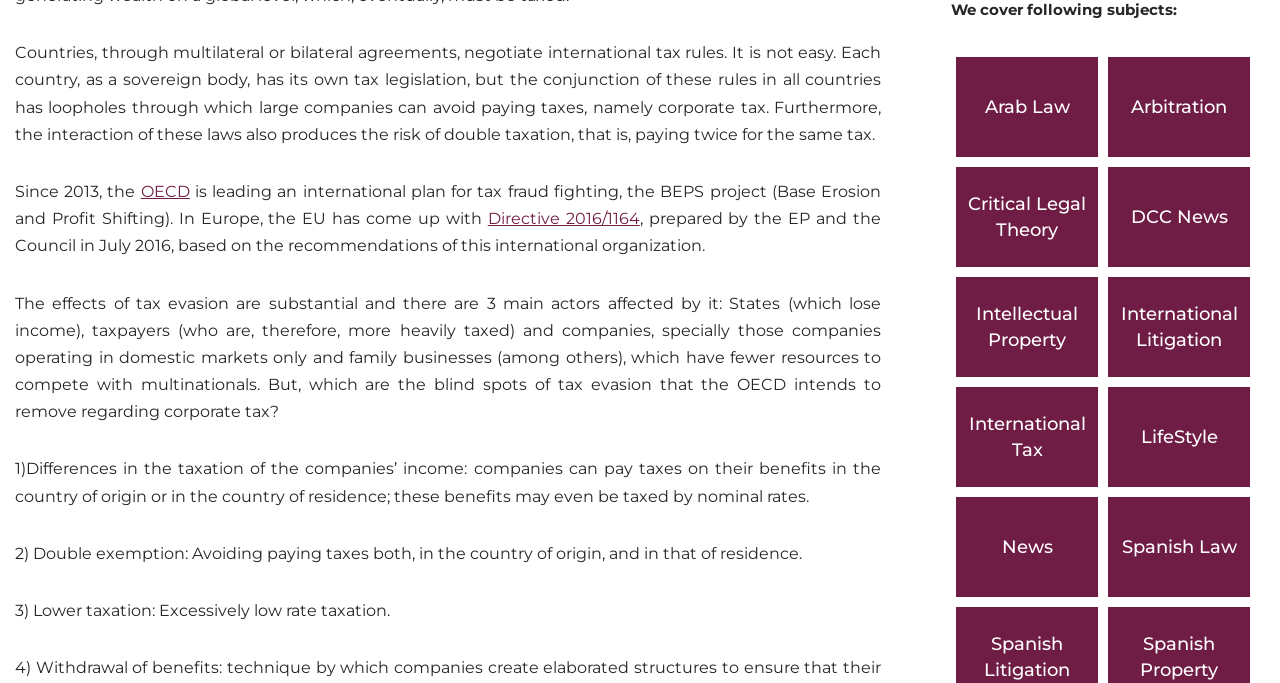Determine the bounding box of the UI component based on this description: "https://bit.ly/lbt-Curry240504". The bounding box coordinates should be four float values between 0 and 1, i.e., [left, top, right, bottom].

None